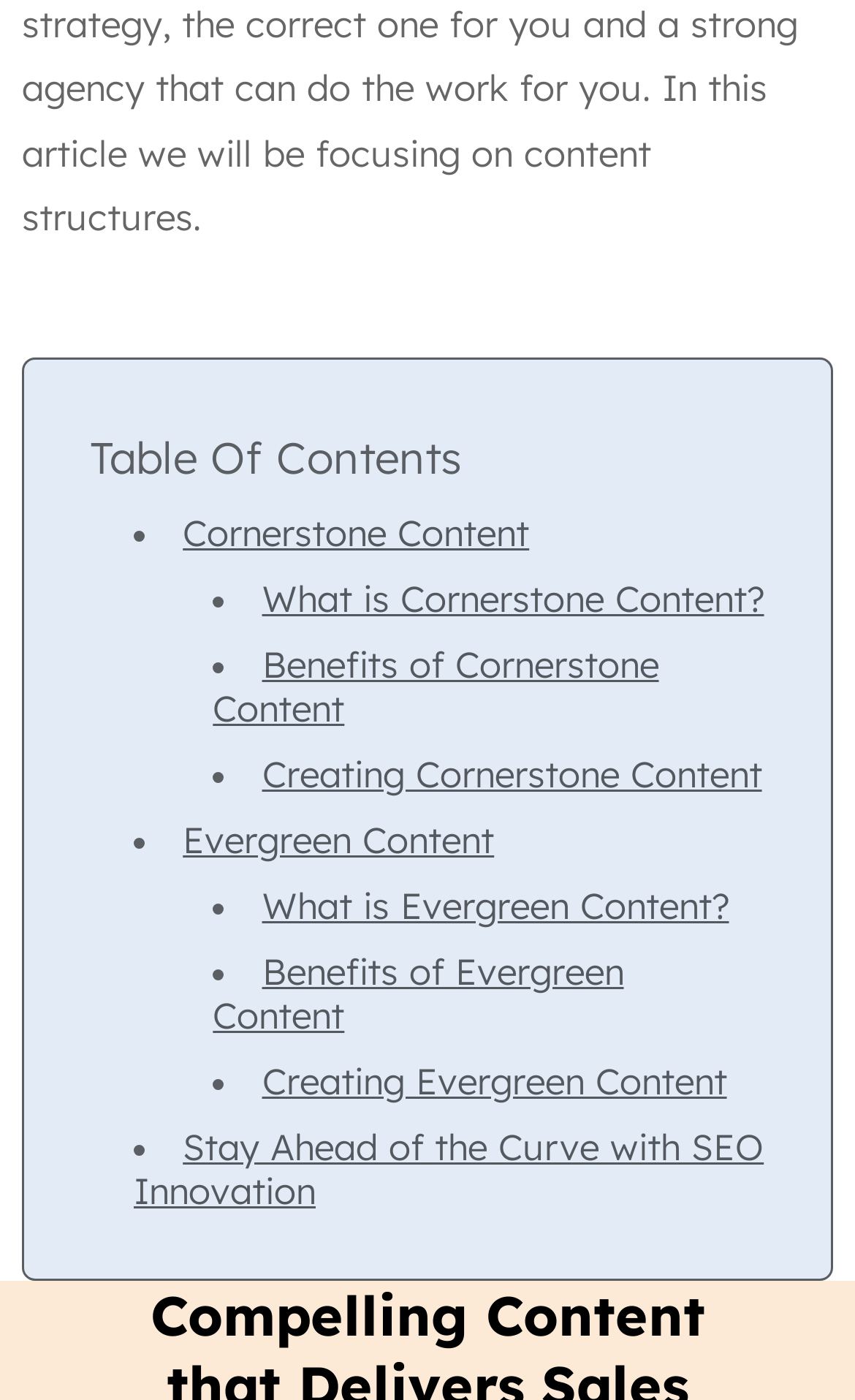Predict the bounding box coordinates for the UI element described as: "aria-label="Open menu"". The coordinates should be four float numbers between 0 and 1, presented as [left, top, right, bottom].

None